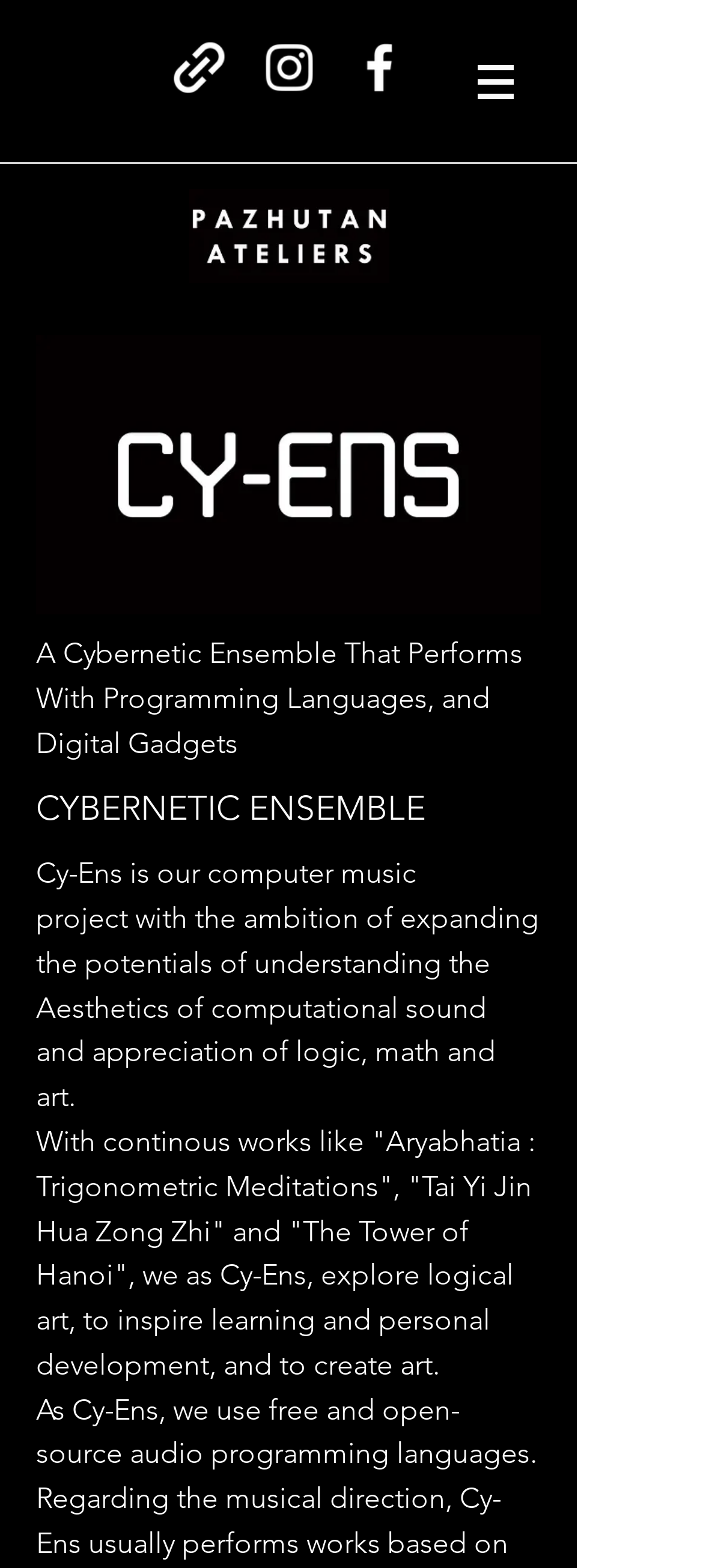What is the name of the computer music project?
Analyze the screenshot and provide a detailed answer to the question.

I found the text 'Cy-Ens is our computer music project...' in the StaticText element, which indicates that Cy-Ens is the name of the computer music project.